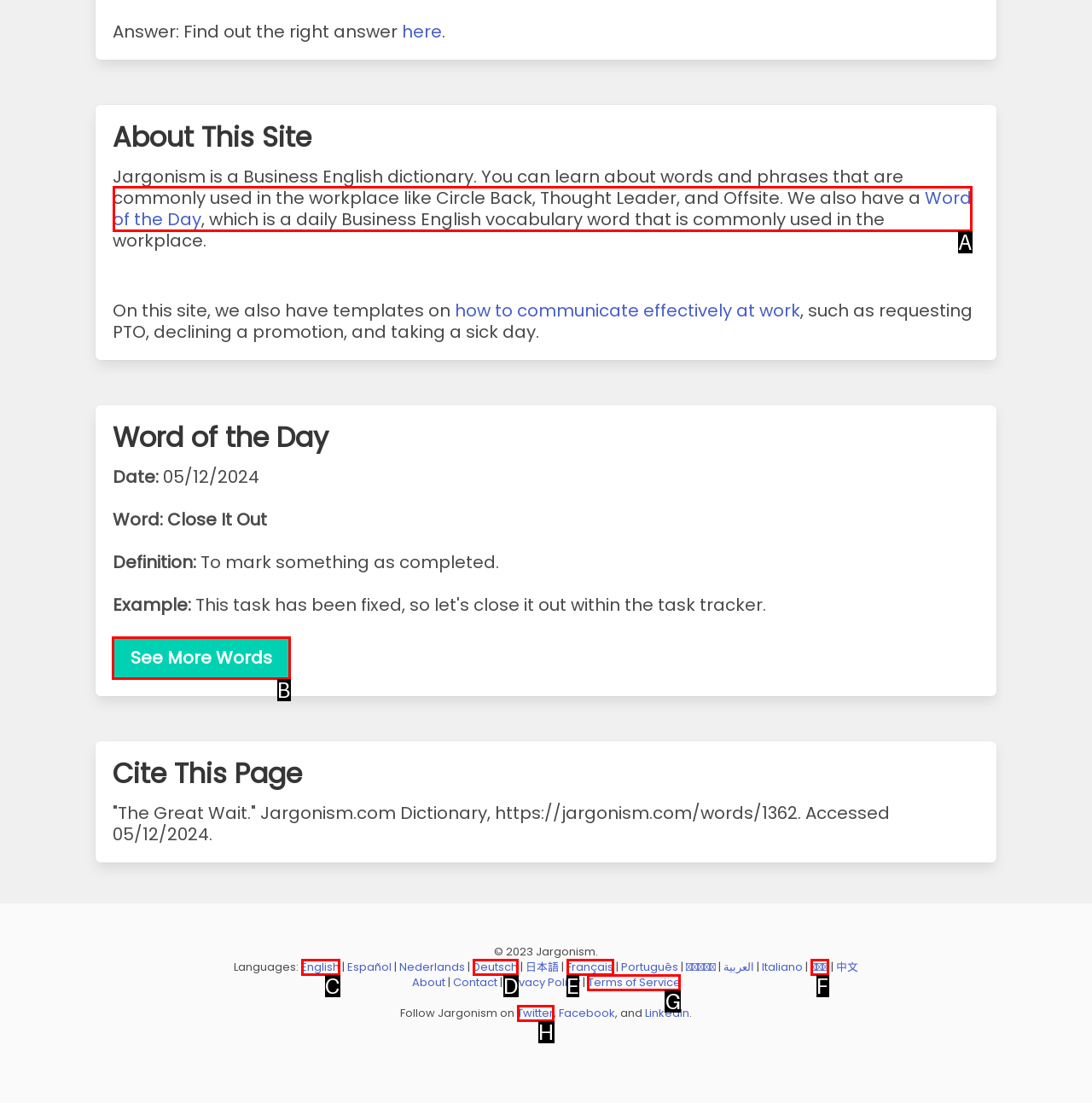Point out the correct UI element to click to carry out this instruction: Click on the 'Home' link
Answer with the letter of the chosen option from the provided choices directly.

None